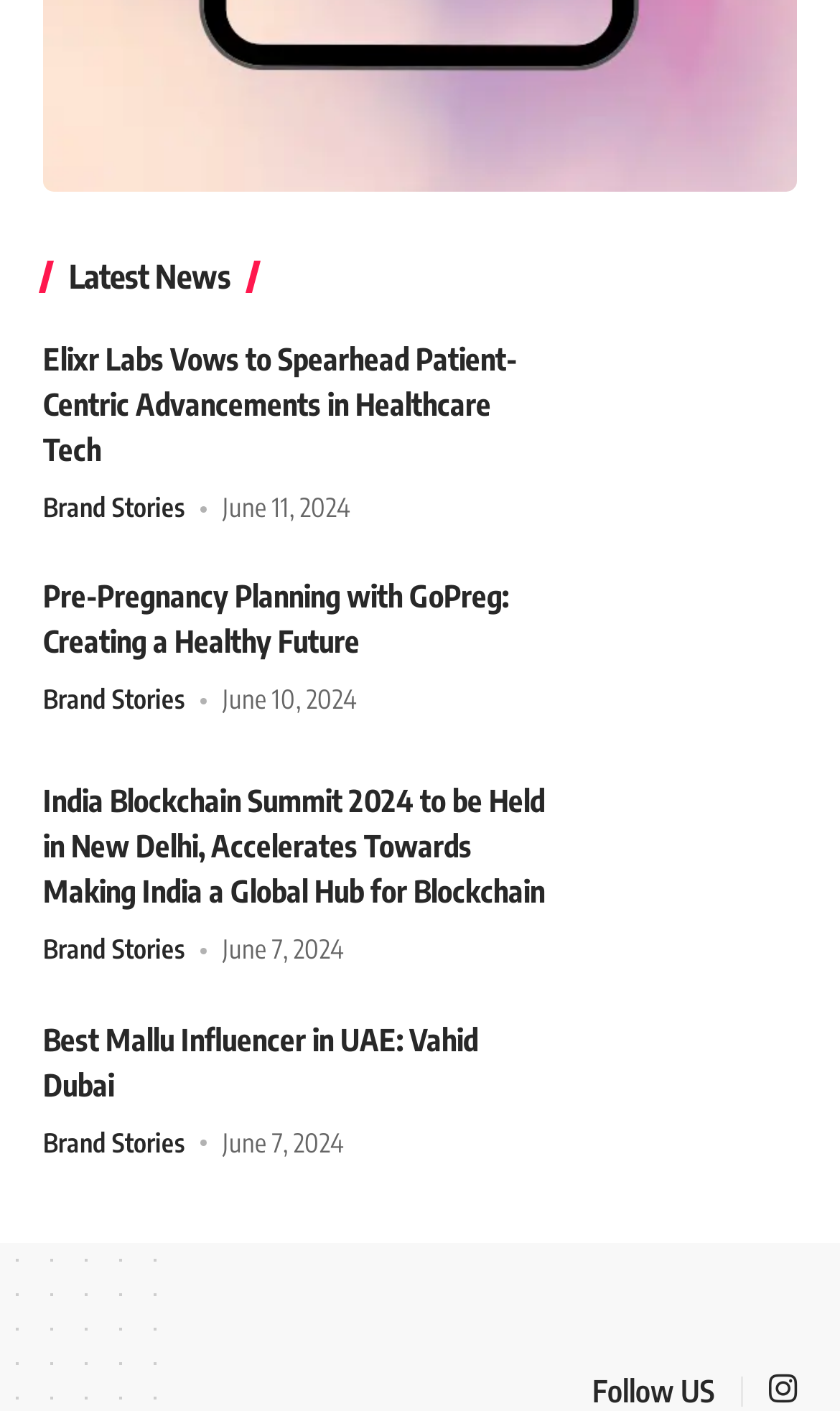What is the date of the latest news article?
Ensure your answer is thorough and detailed.

I looked for the time element associated with the first news article and found the date 'June 11, 2024'.